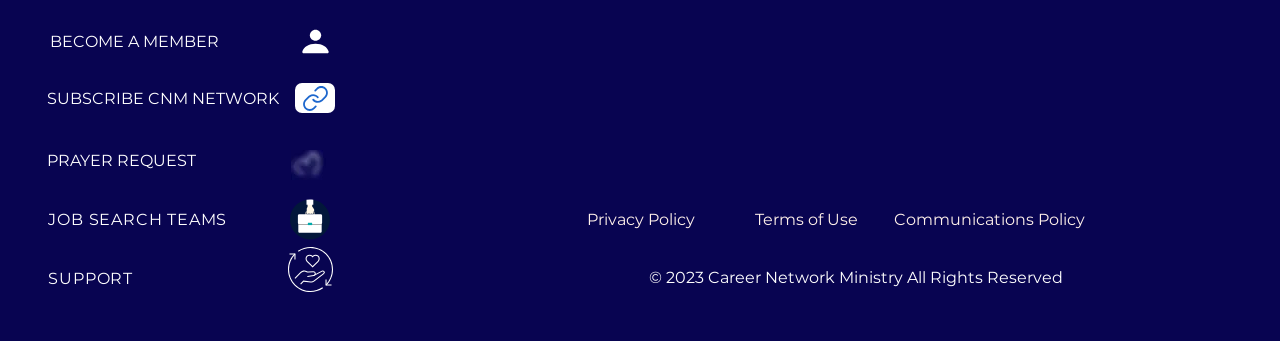Please identify the bounding box coordinates of the element's region that needs to be clicked to fulfill the following instruction: "Submit a Prayer Request". The bounding box coordinates should consist of four float numbers between 0 and 1, i.e., [left, top, right, bottom].

[0.037, 0.412, 0.182, 0.529]